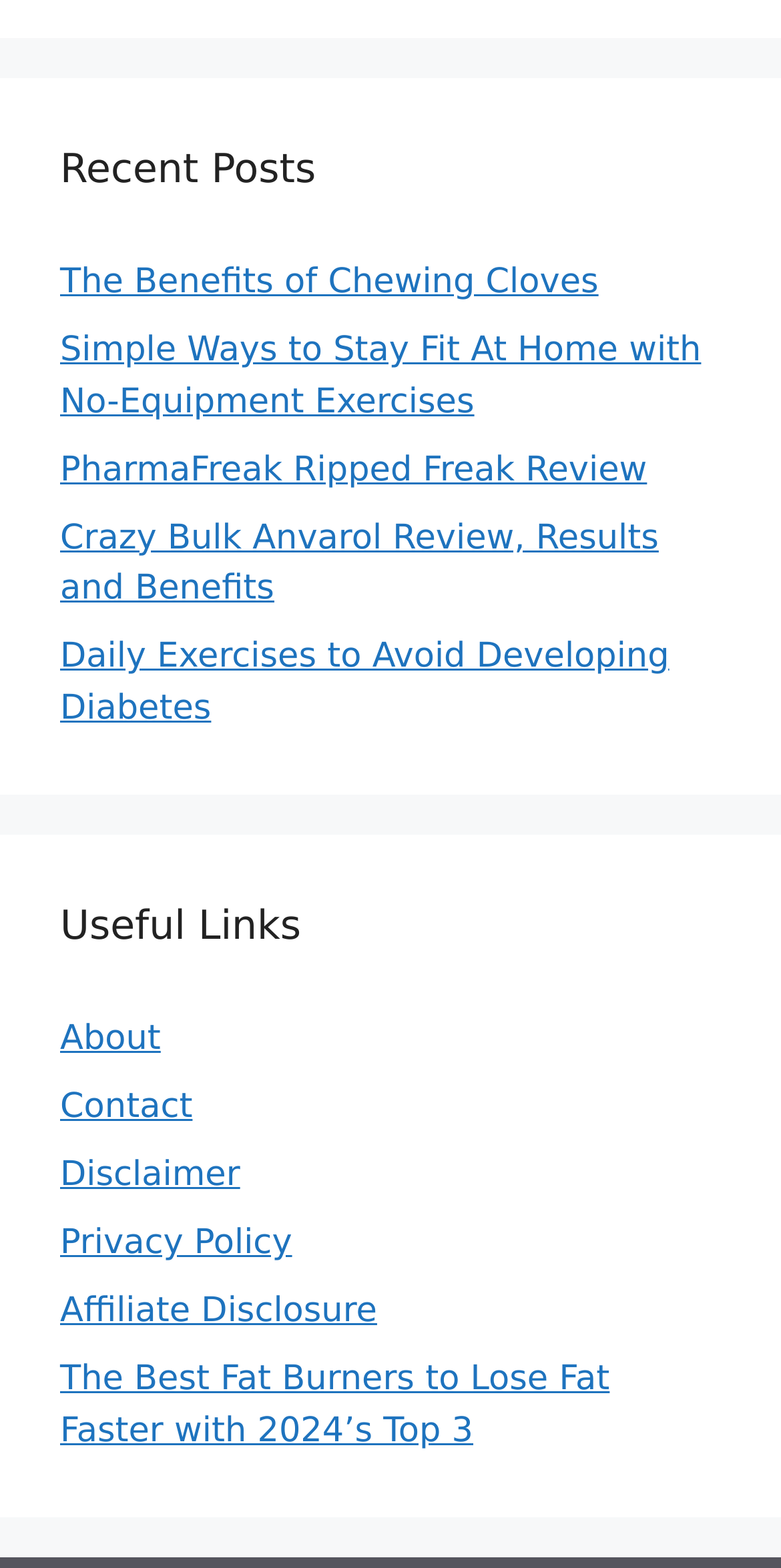Specify the bounding box coordinates of the area to click in order to execute this command: 'go to about page'. The coordinates should consist of four float numbers ranging from 0 to 1, and should be formatted as [left, top, right, bottom].

[0.077, 0.65, 0.206, 0.676]